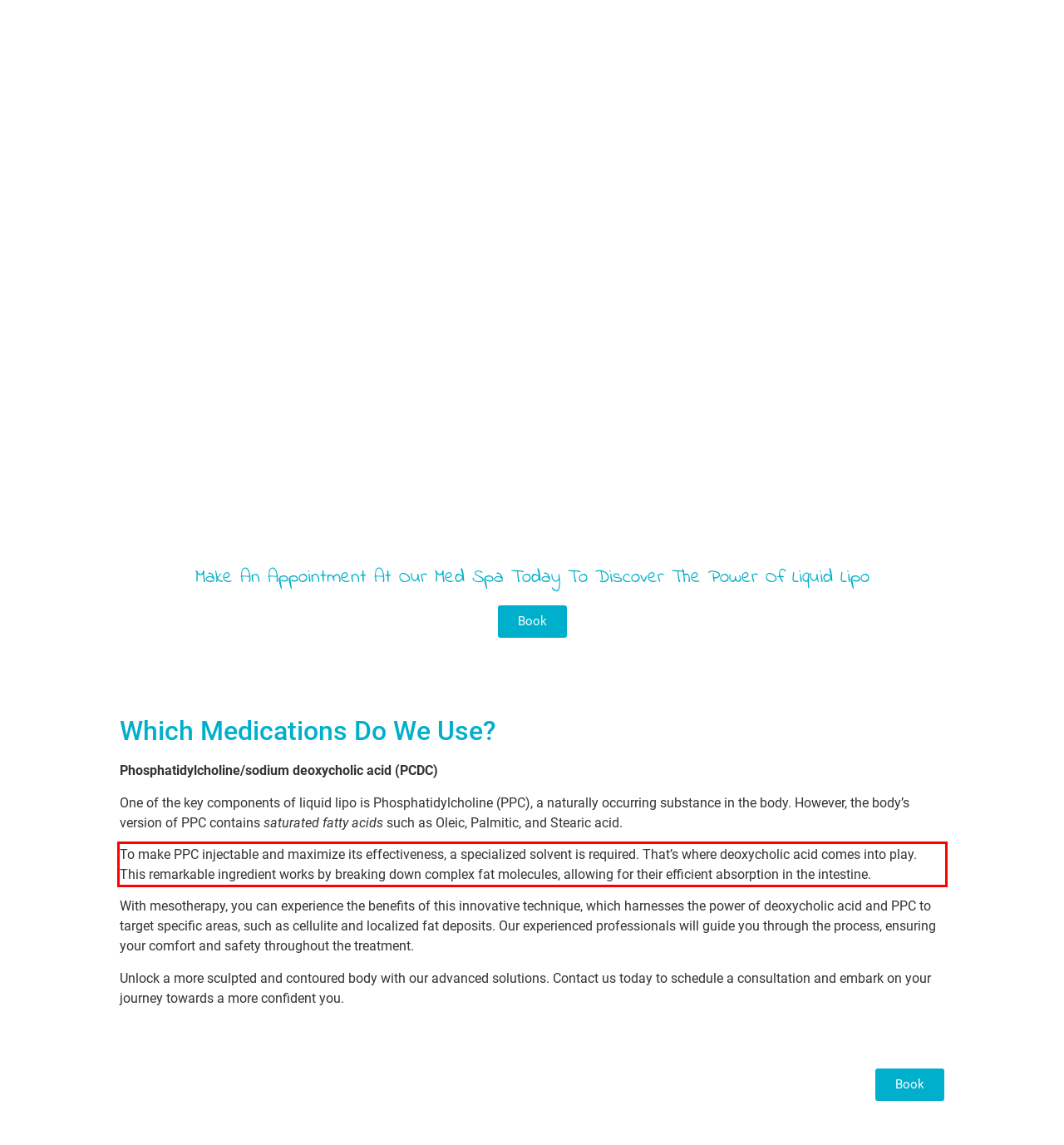Examine the webpage screenshot and use OCR to obtain the text inside the red bounding box.

To make PPC injectable and maximize its effectiveness, a specialized solvent is required. That’s where deoxycholic acid comes into play. This remarkable ingredient works by breaking down complex fat molecules, allowing for their efficient absorption in the intestine.